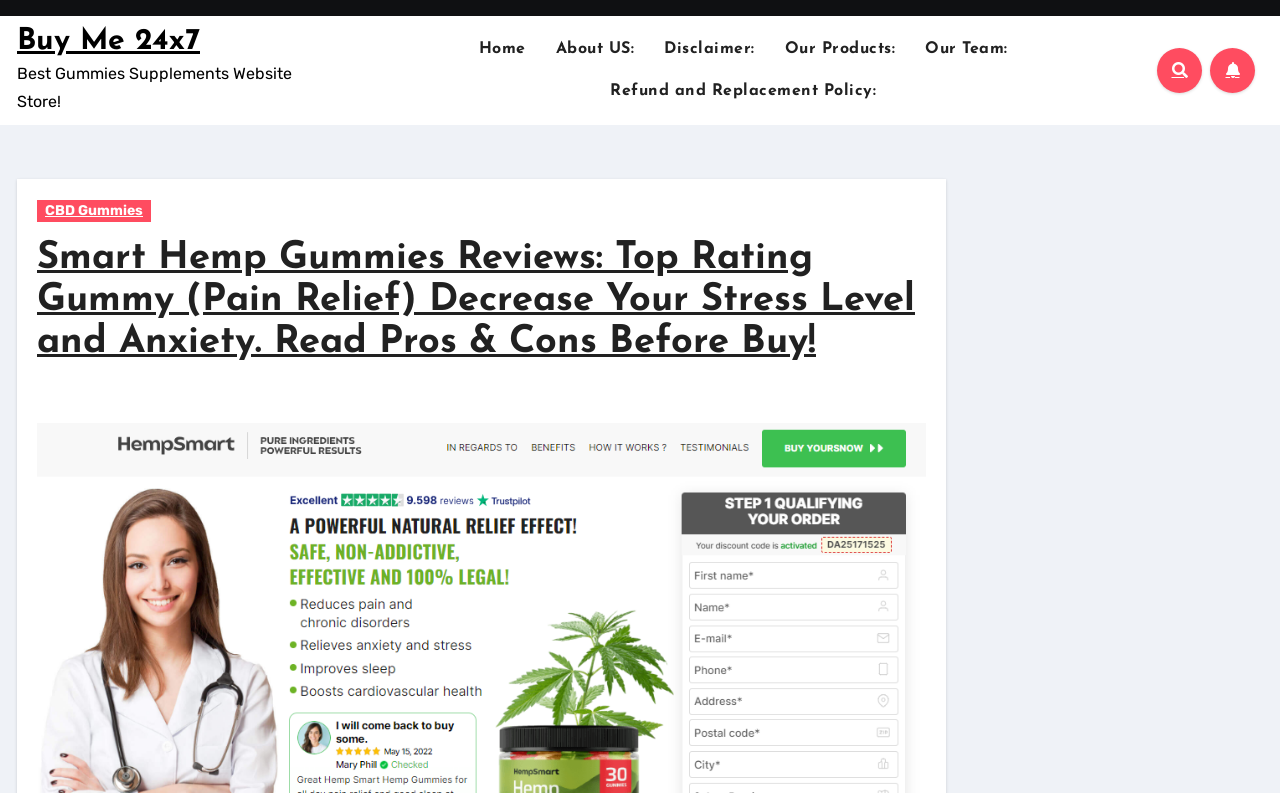Show me the bounding box coordinates of the clickable region to achieve the task as per the instruction: "Go to Home page".

[0.362, 0.035, 0.422, 0.089]